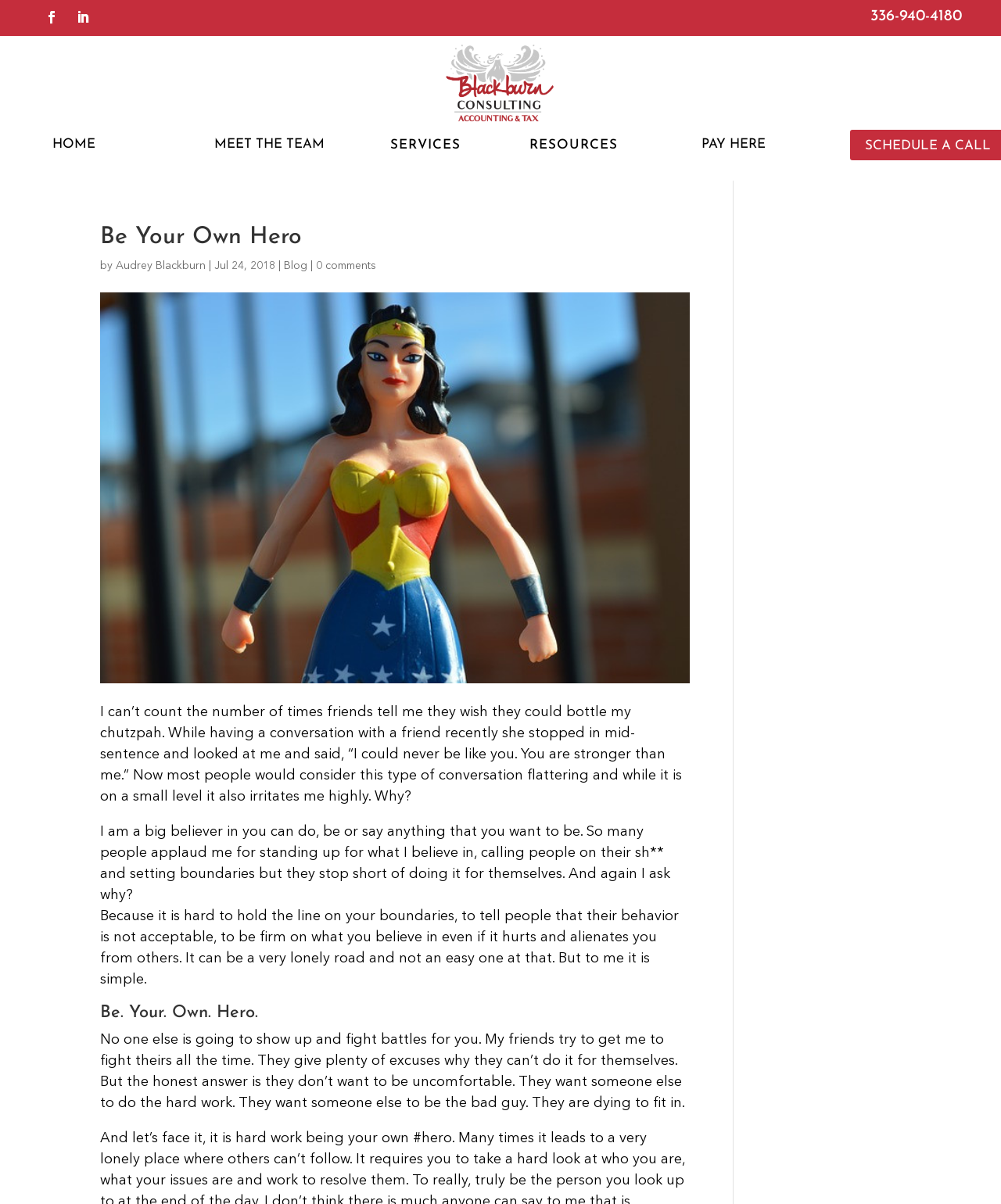Answer this question using a single word or a brief phrase:
What is the date of the blog post?

Jul 24, 2018